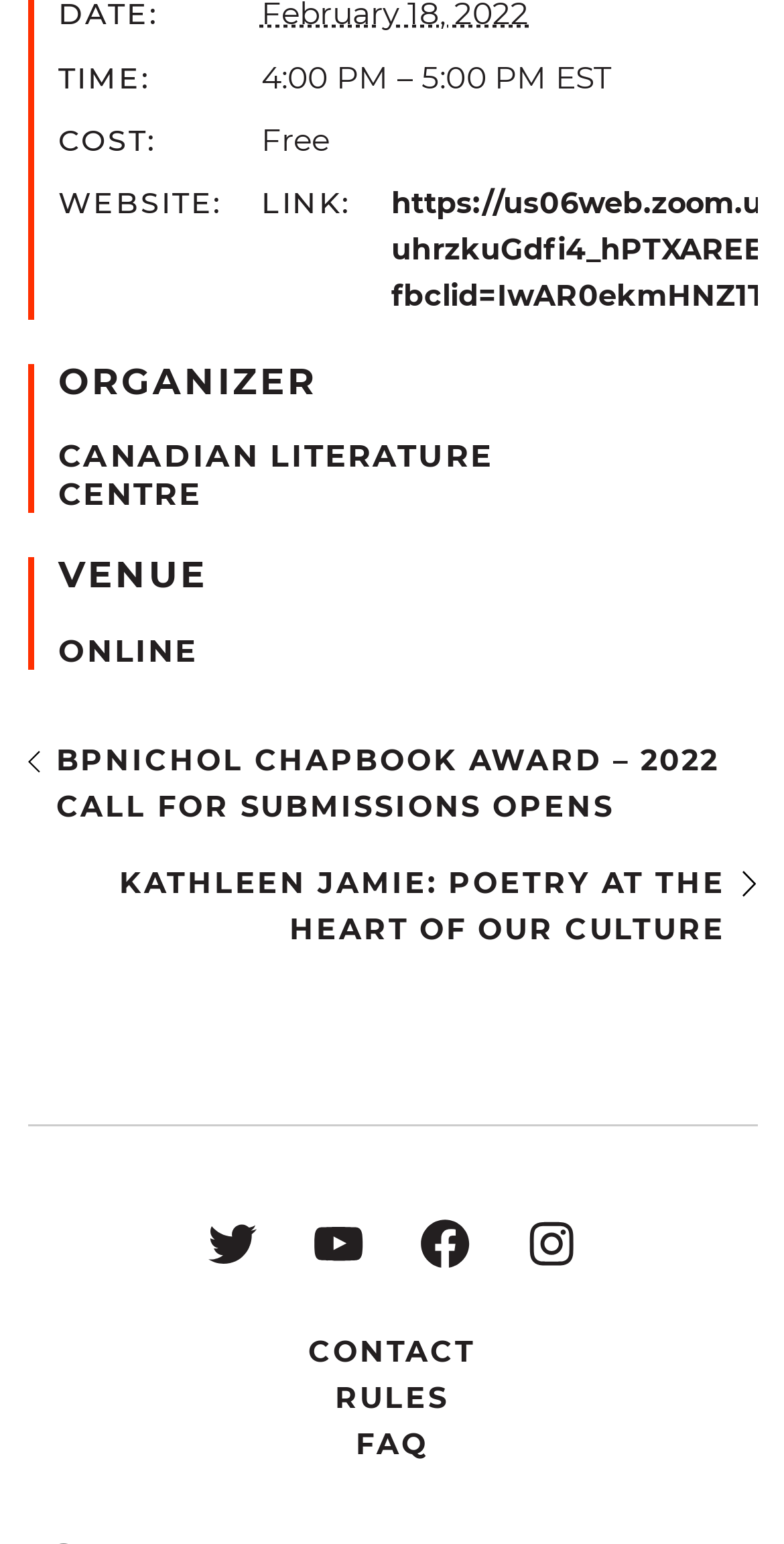Who is the organizer of the event? Based on the screenshot, please respond with a single word or phrase.

Canadian Literature Centre